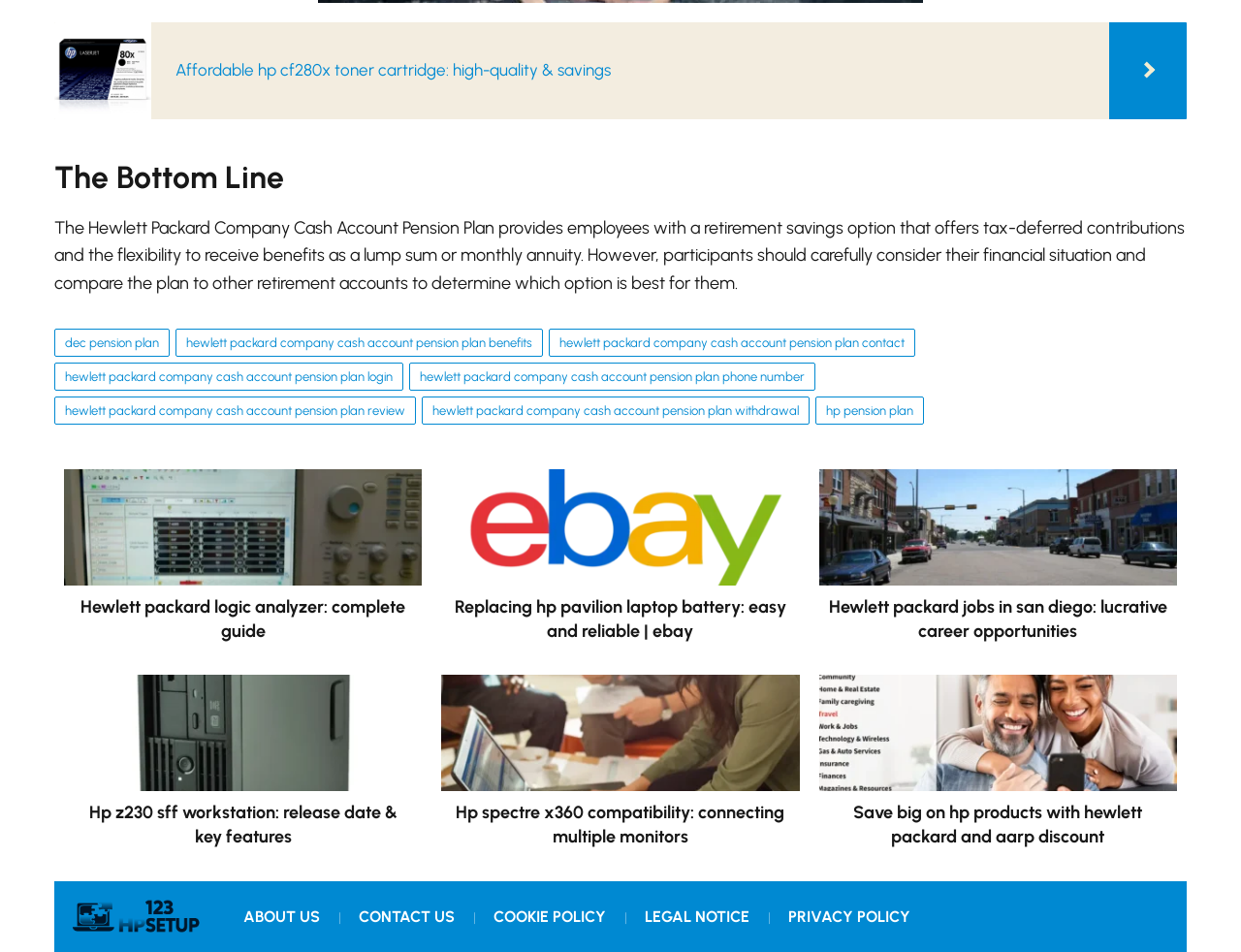From the element description alt="123 HP Setup", predict the bounding box coordinates of the UI element. The coordinates must be specified in the format (top-left x, top-left y, bottom-right x, bottom-right y) and should be within the 0 to 1 range.

[0.056, 0.939, 0.163, 0.986]